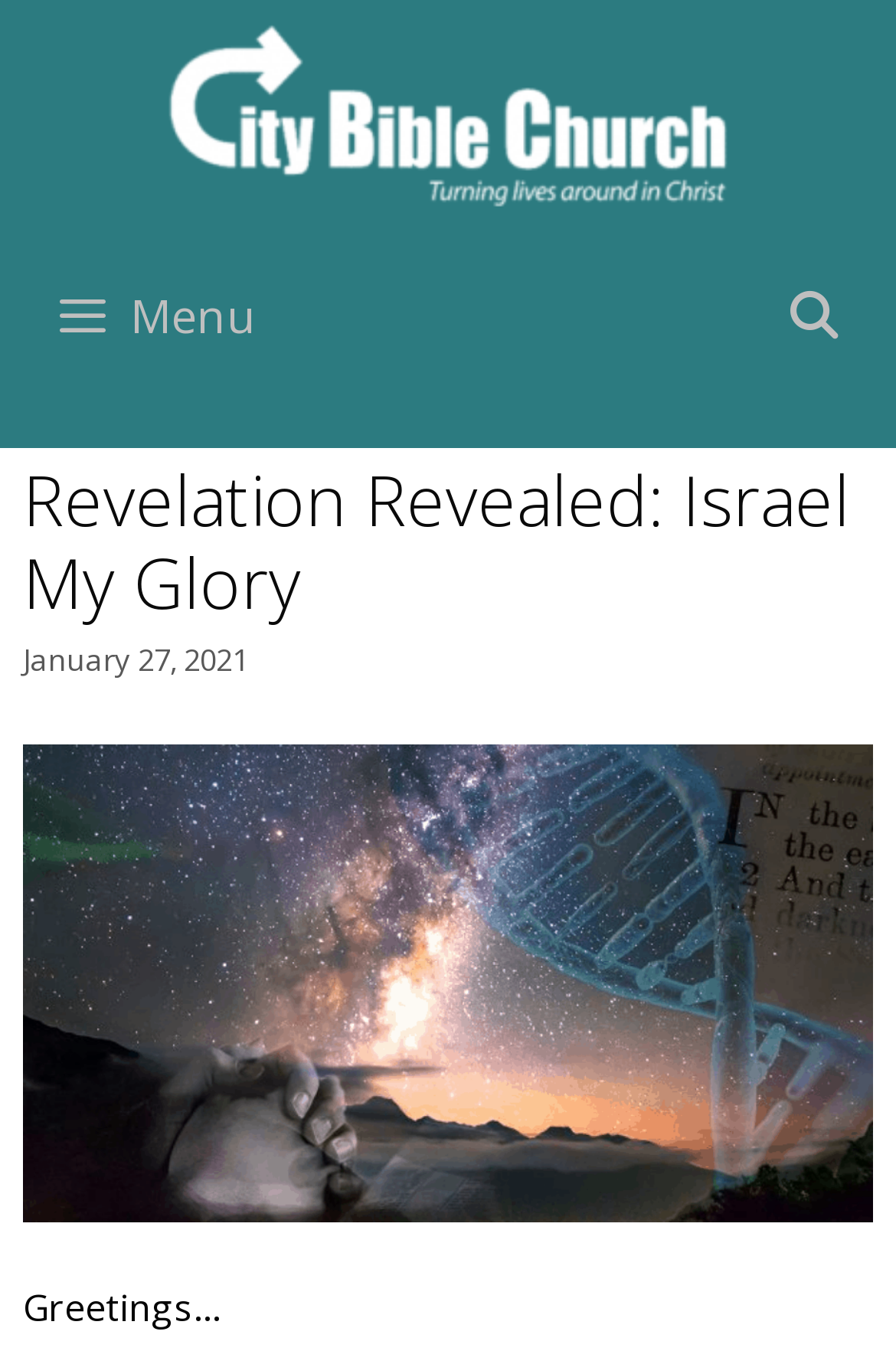Give a full account of the webpage's elements and their arrangement.

The webpage appears to be a blog post or article from City Bible Church in Sault Ste Marie. At the top of the page, there is a banner that spans the entire width, containing a link to the church's website and an image of the church's logo. Below the banner, there is a navigation menu that also spans the entire width, with a search bar on the right side and a menu button on the left side.

The main content of the page is headed by a large heading that reads "Revelation Revealed: Israel My Glory", which is centered near the top of the page. Below the heading, there is a timestamp indicating that the post was published on January 27, 2021.

The main text of the article begins with the phrase "Greetings…", which is positioned near the bottom of the page. The text is likely a introduction or summary of the article, but the exact content is not specified. There are no other images or UI elements on the page besides the church's logo and the menu button.